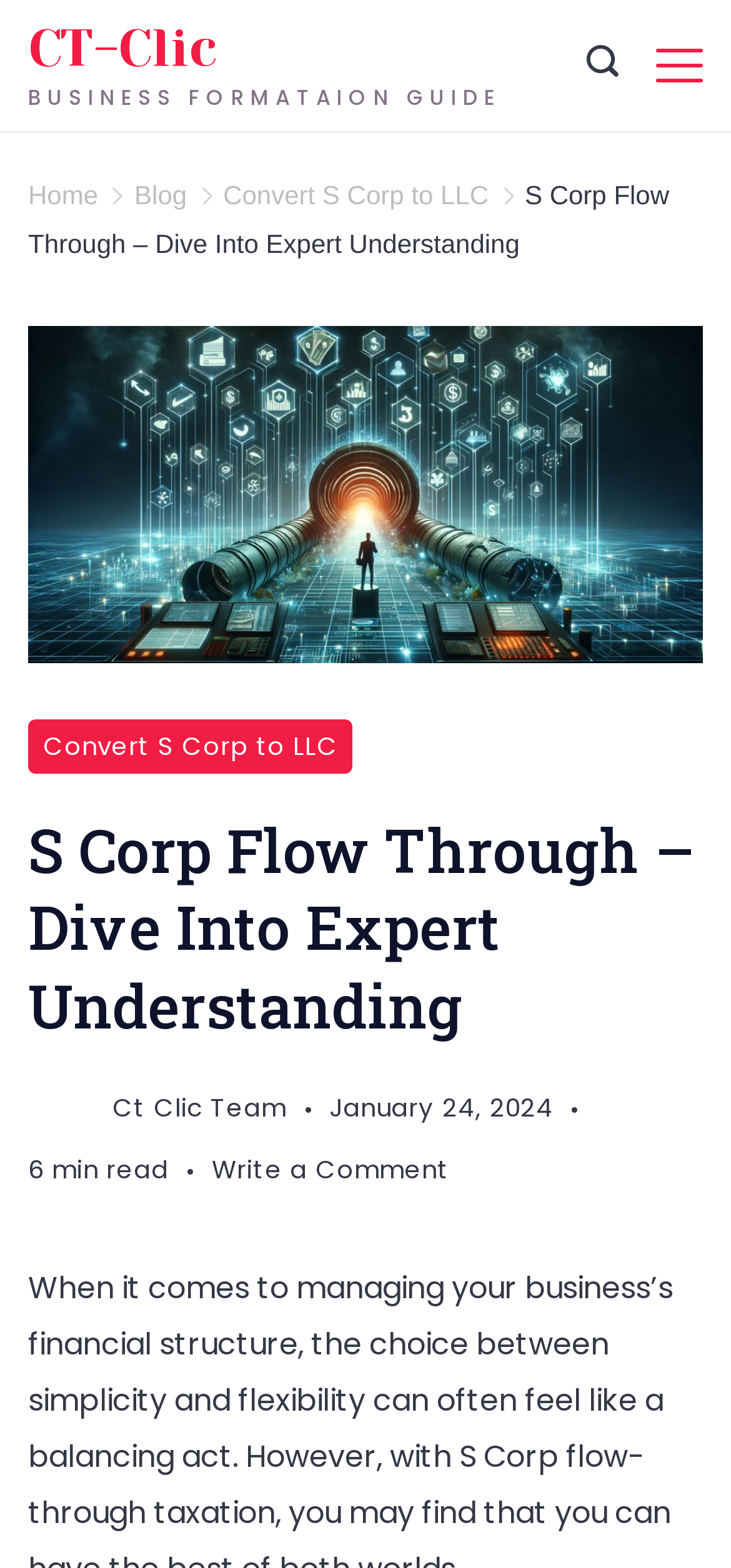Look at the image and answer the question in detail:
What is the name of the business formation guide?

I found the answer by looking at the static text element with the bounding box coordinates [0.038, 0.052, 0.686, 0.071], which contains the text 'BUSINESS FORMATAION GUIDE'.